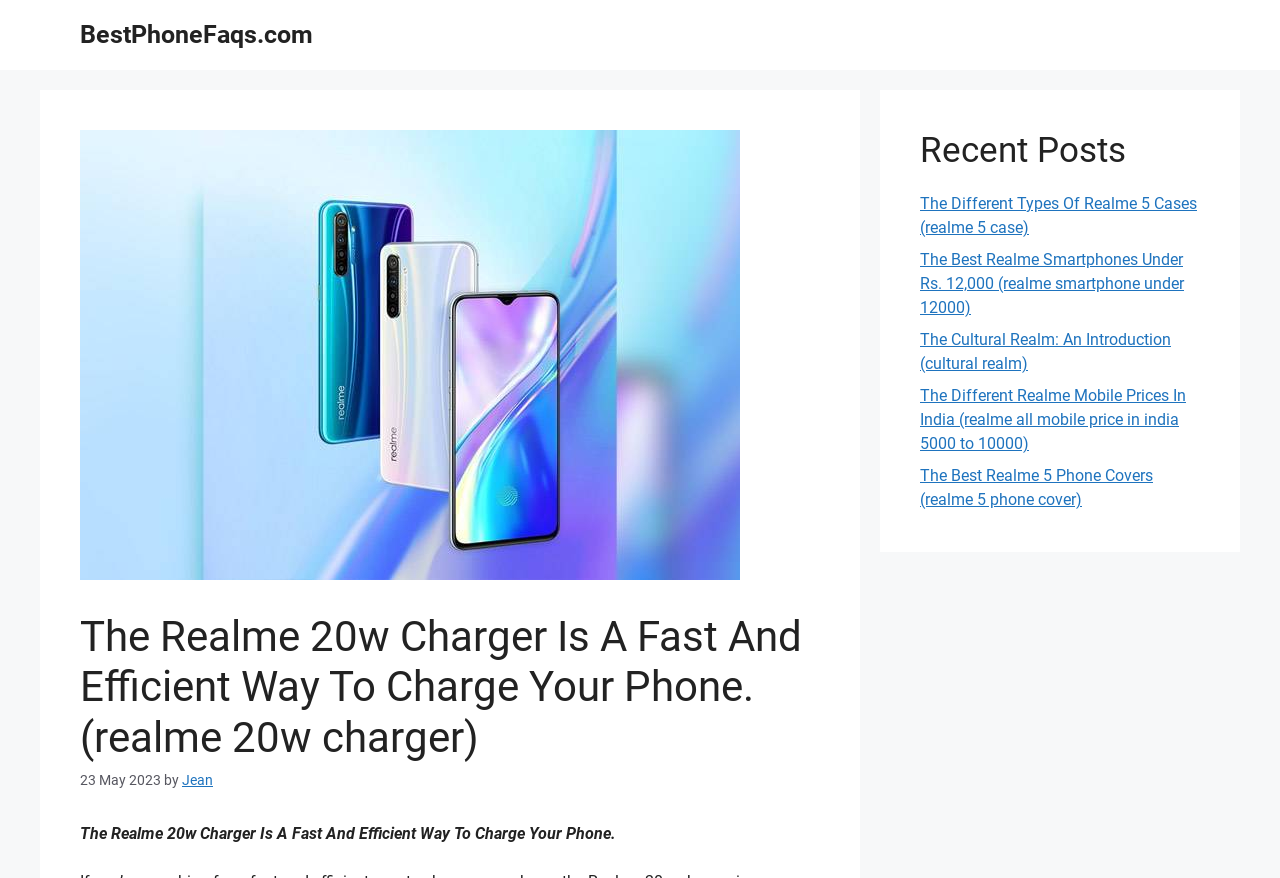Identify the text that serves as the heading for the webpage and generate it.

The Realme 20w Charger Is A Fast And Efficient Way To Charge Your Phone. (realme 20w charger)